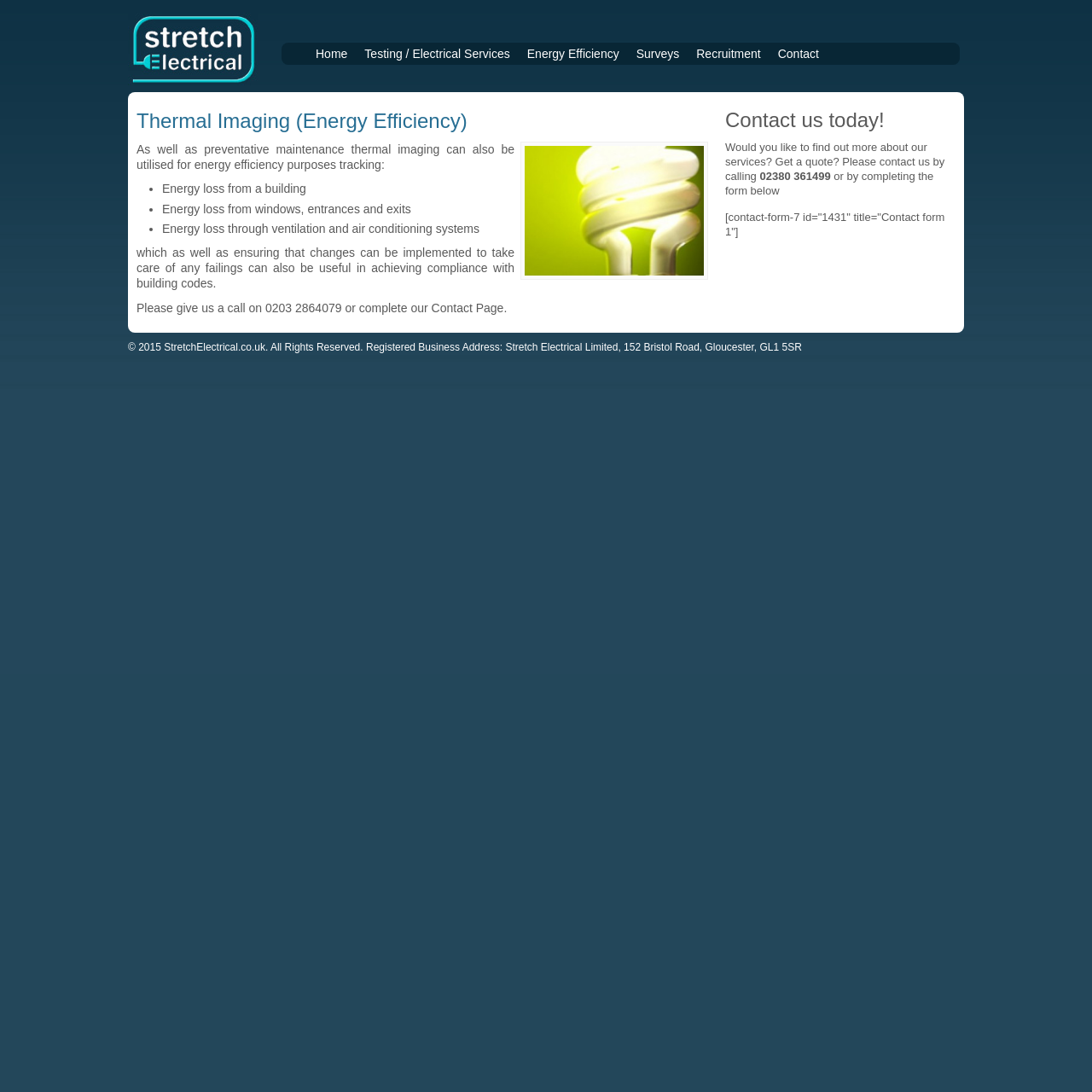Please analyze the image and provide a thorough answer to the question:
What is the phone number to contact?

The phone number to contact is obtained from the text 'Please give us a call on 0203 2864079 or complete our Contact Page'.